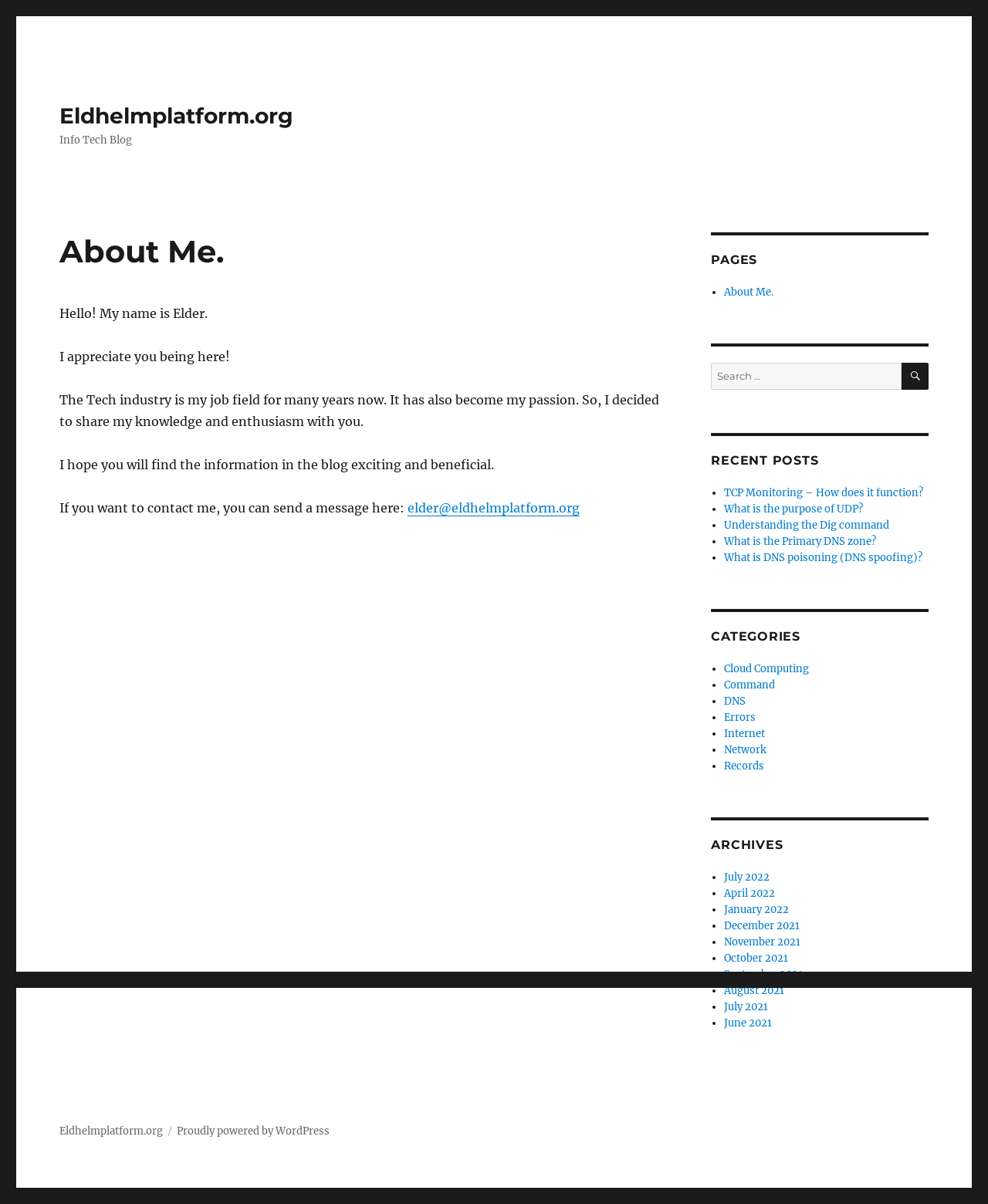Please give a concise answer to this question using a single word or phrase: 
How many recent posts are listed?

5